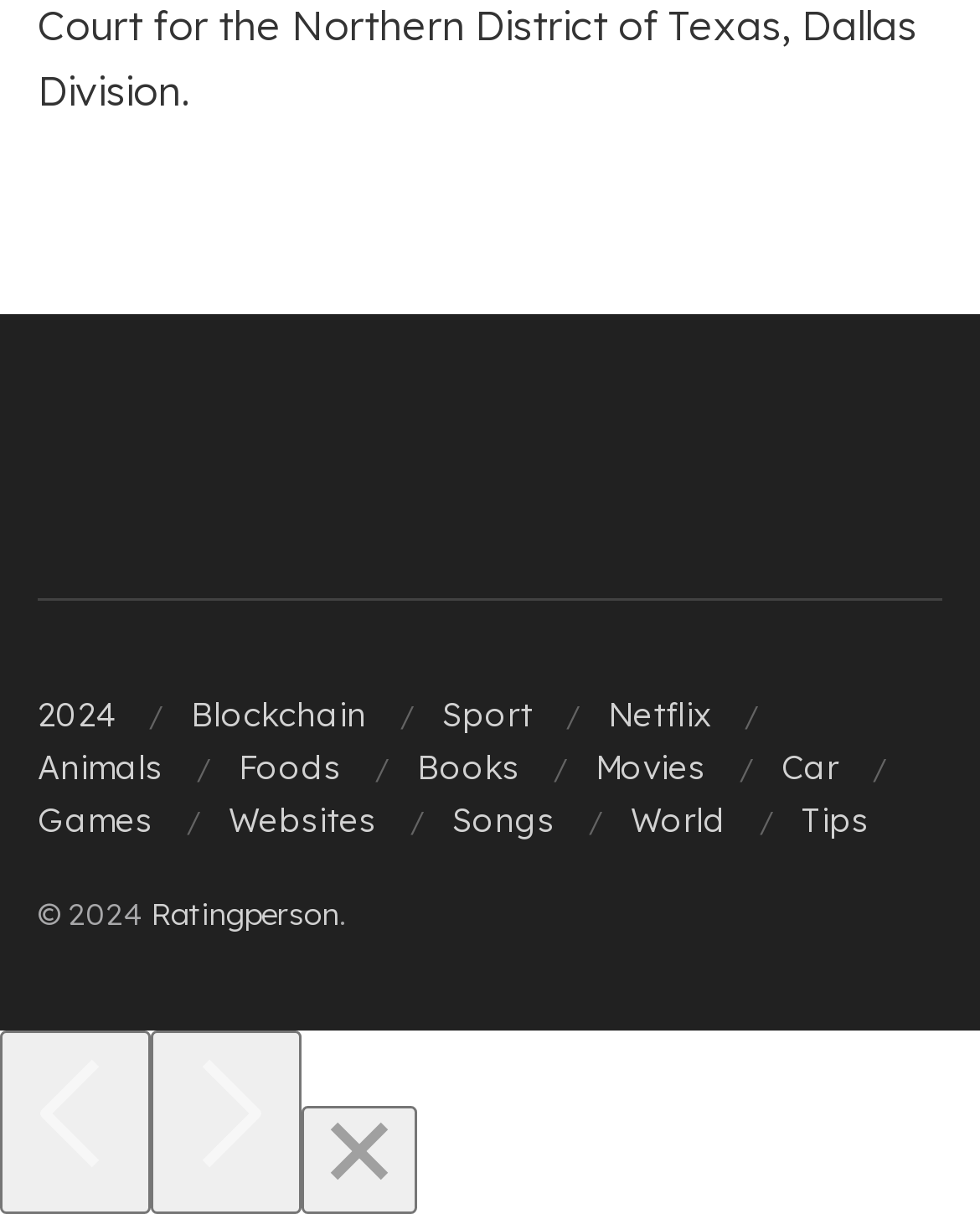Give a short answer using one word or phrase for the question:
What is the last link in the second row?

Car